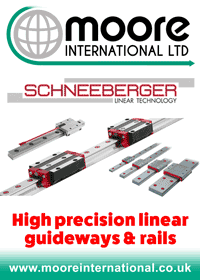Describe all significant details and elements found in the image.

The image showcases a promotional graphic for Moore International Ltd., prominently featuring the brand name in a bold font alongside the logo of Schneeberger Linear Technology. Below the logo, various high-precision linear guideways and rails are displayed, highlighting the advanced engineering and design. The caption also emphasizes the quality of the products with the phrase "High precision linear guideways & rails" prominently featured, suggesting a focus on precision engineering and performance. Additionally, the company's website, www.mooreinternational.co.uk, is included at the bottom, directing viewers to learn more about their offerings and capabilities in linear technology solutions.